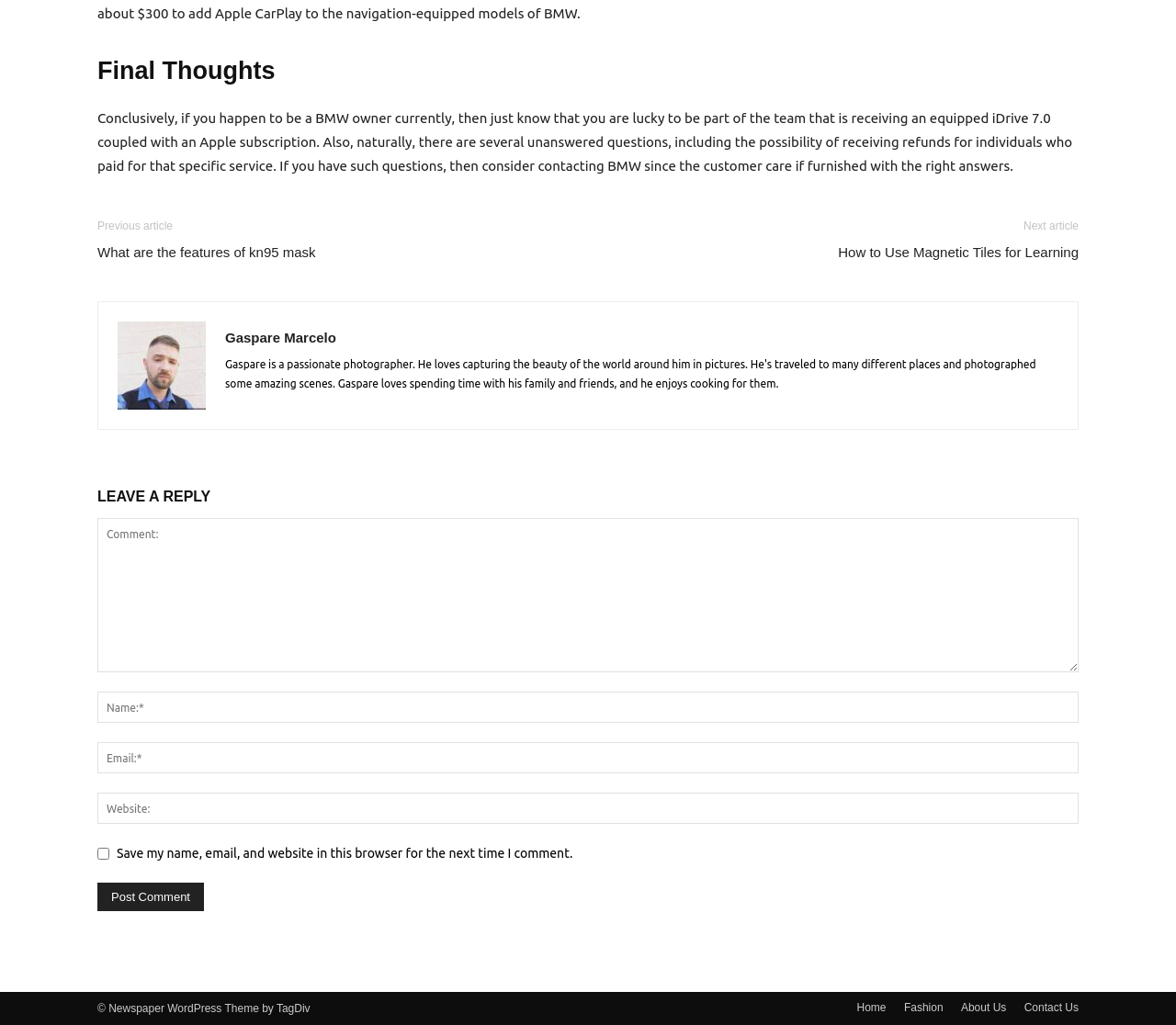Determine the bounding box coordinates in the format (top-left x, top-left y, bottom-right x, bottom-right y). Ensure all values are floating point numbers between 0 and 1. Identify the bounding box of the UI element described by: Home

[0.729, 0.975, 0.754, 0.991]